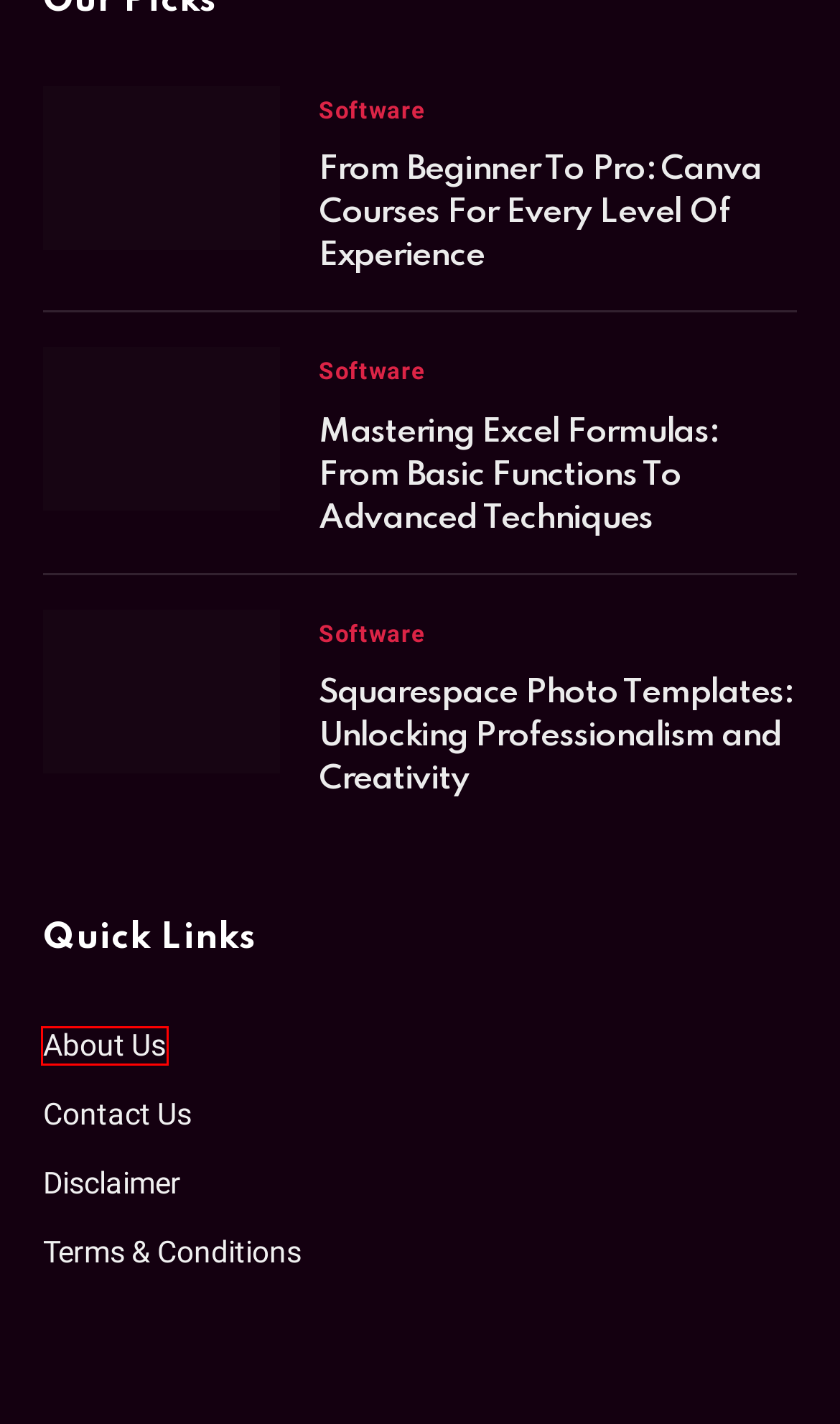You have a screenshot of a webpage with a red bounding box around an element. Identify the webpage description that best fits the new page that appears after clicking the selected element in the red bounding box. Here are the candidates:
A. Disclaimer - Claims and Limitations for Findwyse
B. Explore, Dream, Discover | Unbeatable Travel Experiences Await
C. Privacy Policy - Safeguarding Your Personal Data| Findwyse
D. Contact Us- Connect with Our Team for Support |Findwyse
E. About Us | Unveiling the Essence of Findwyse
F. Automating Tasks with Excel Formulas: Time-Saving Method
G. Efficient Solutions: Advanced Software Tools
H. FindWyse: Discover Tech Solutions Empowering Digital Journey

E